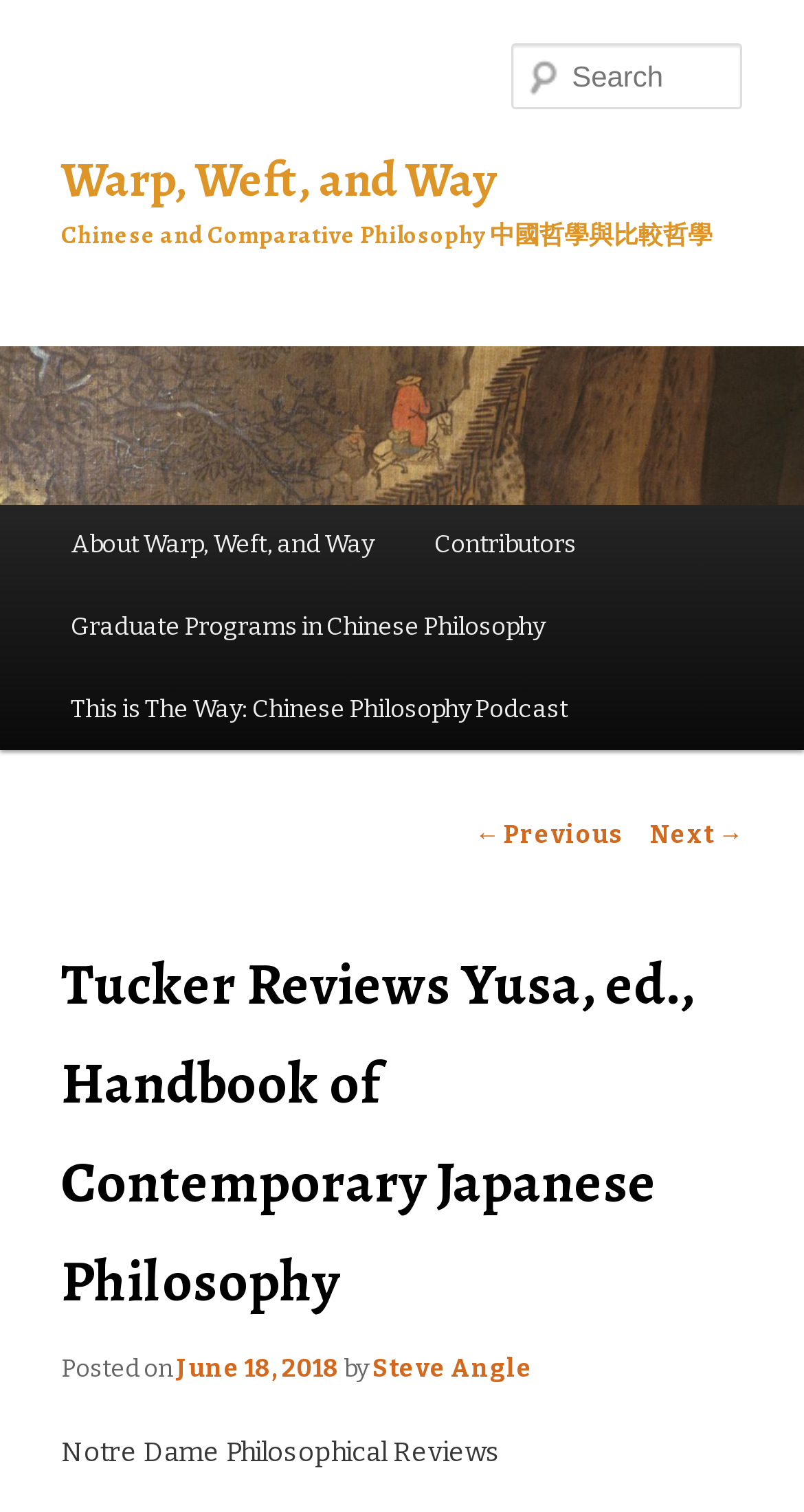Provide a single word or phrase to answer the given question: 
Who is the author of the review?

Steve Angle